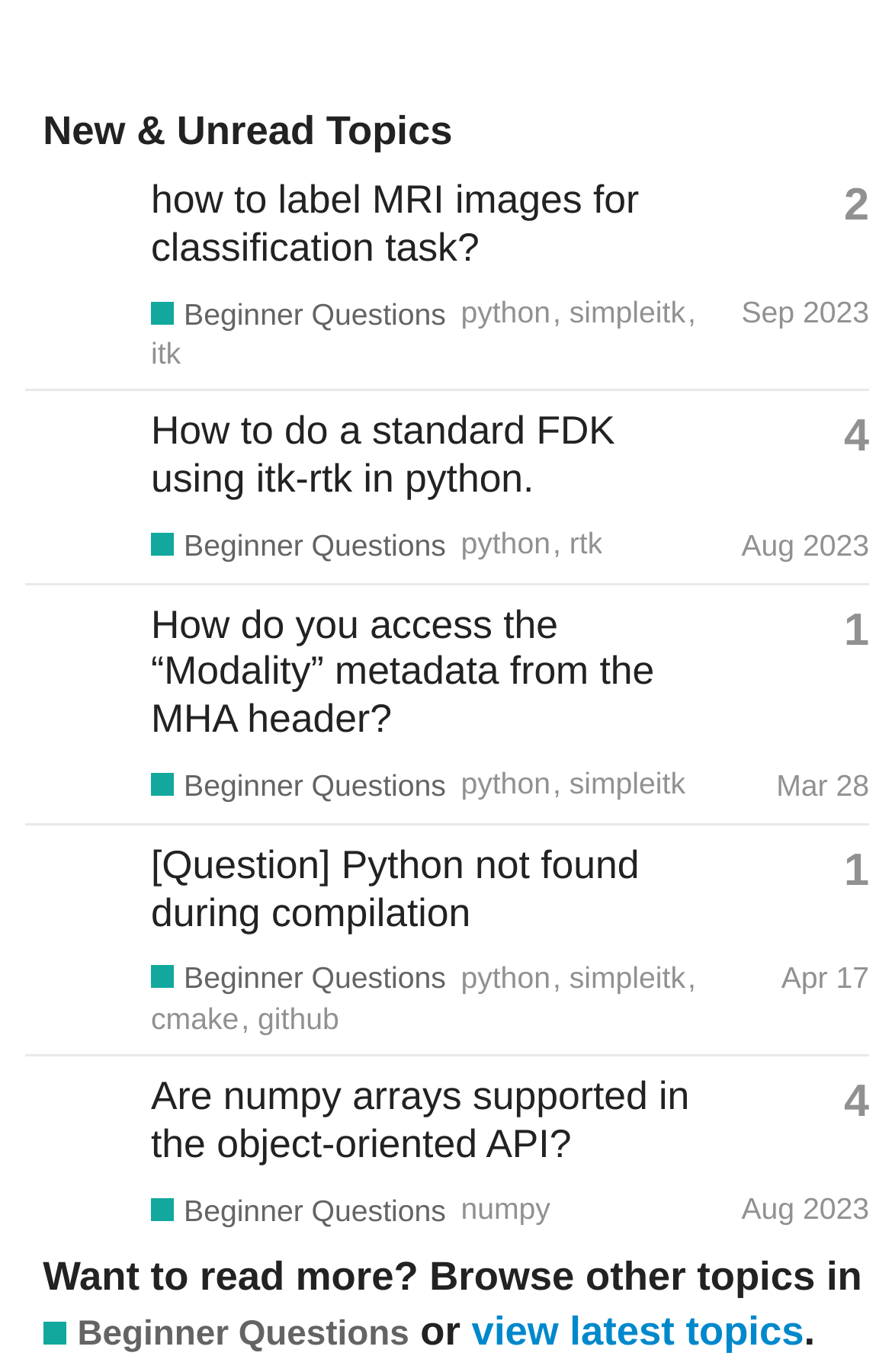Find the bounding box coordinates for the element described here: "python".

[0.517, 0.187, 0.638, 0.213]